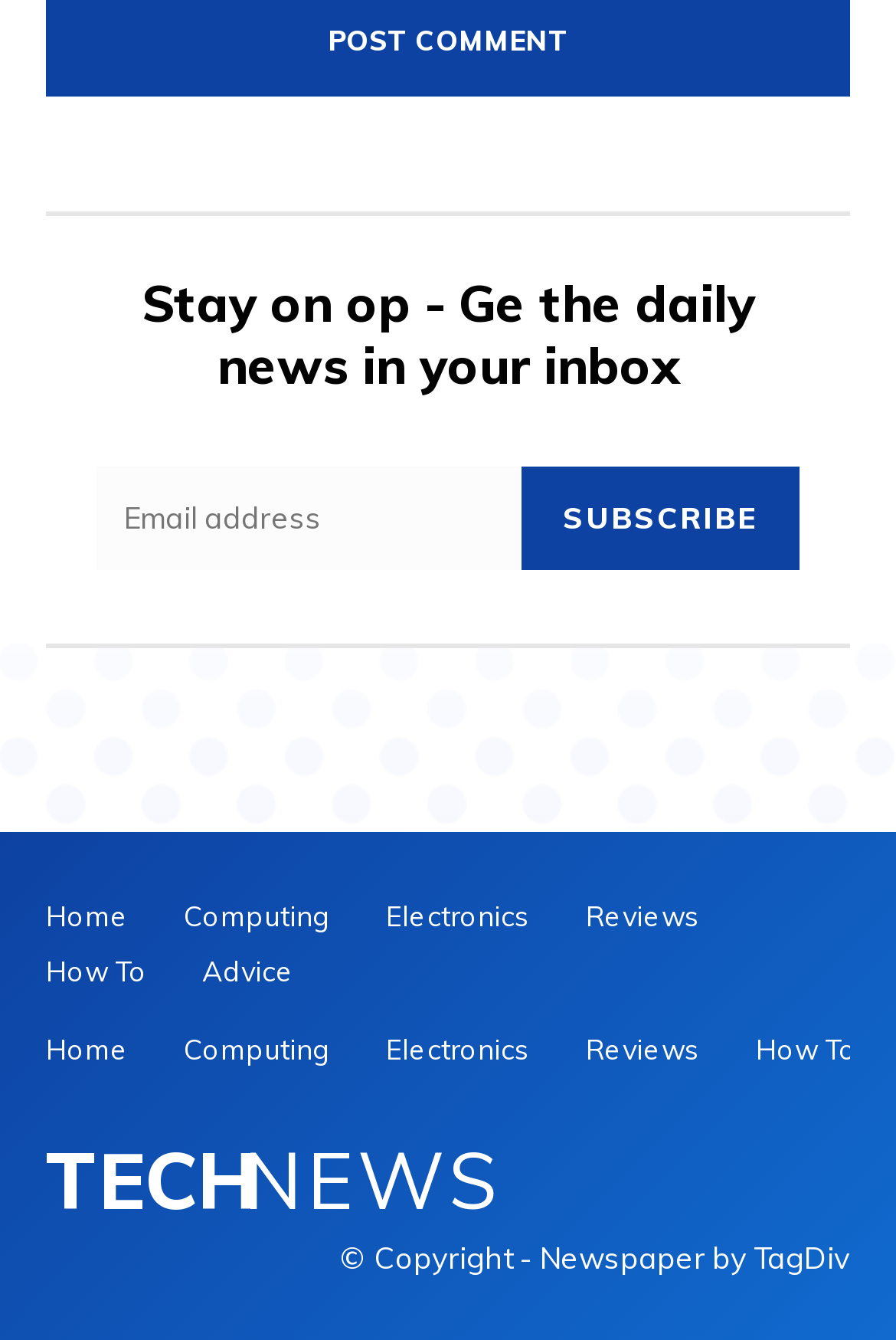Please identify the bounding box coordinates of the region to click in order to complete the given instruction: "Subscribe to the newsletter". The coordinates should be four float numbers between 0 and 1, i.e., [left, top, right, bottom].

[0.108, 0.348, 0.582, 0.425]